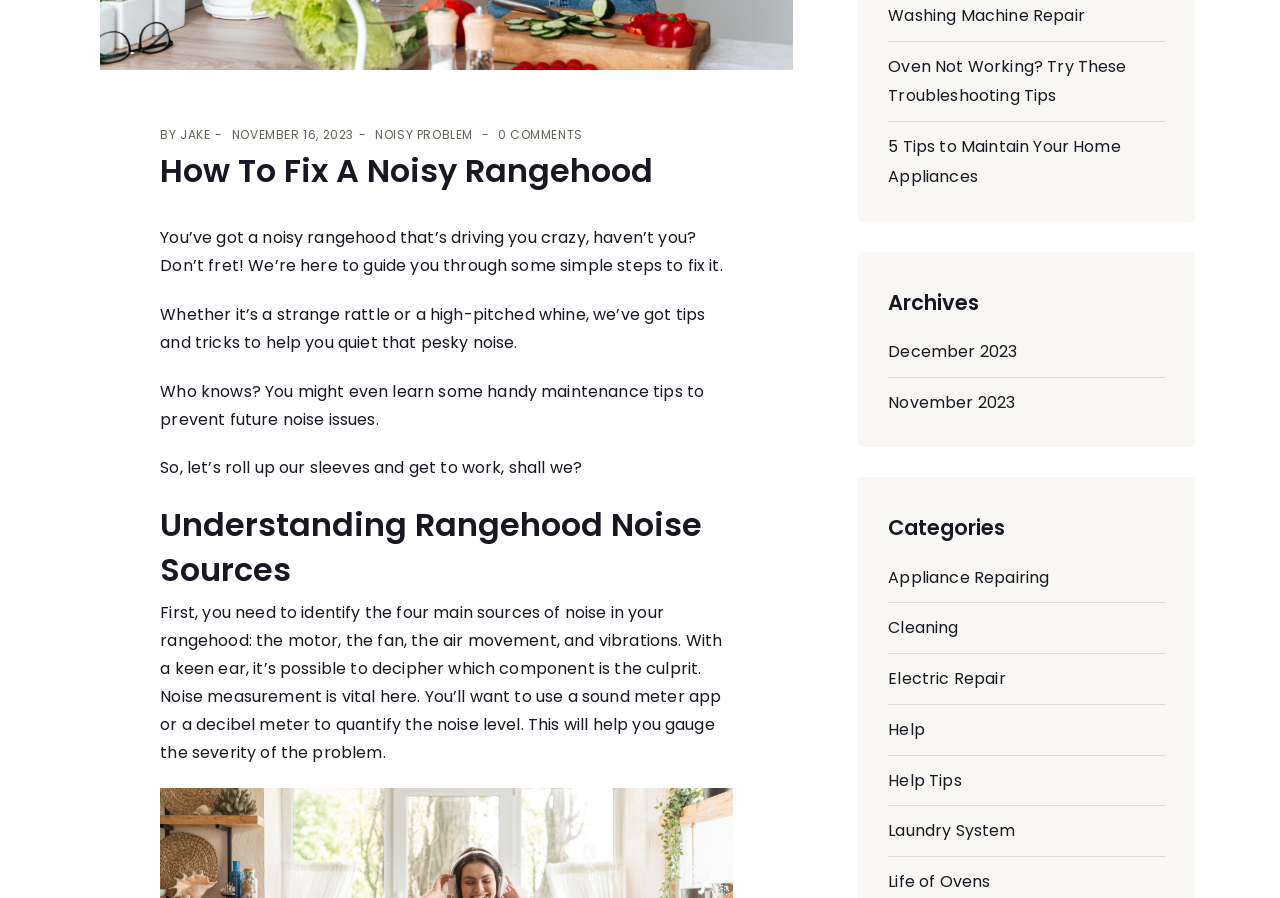Given the description: "Life of Ovens", determine the bounding box coordinates of the UI element. The coordinates should be formatted as four float numbers between 0 and 1, [left, top, right, bottom].

[0.694, 0.969, 0.774, 0.994]